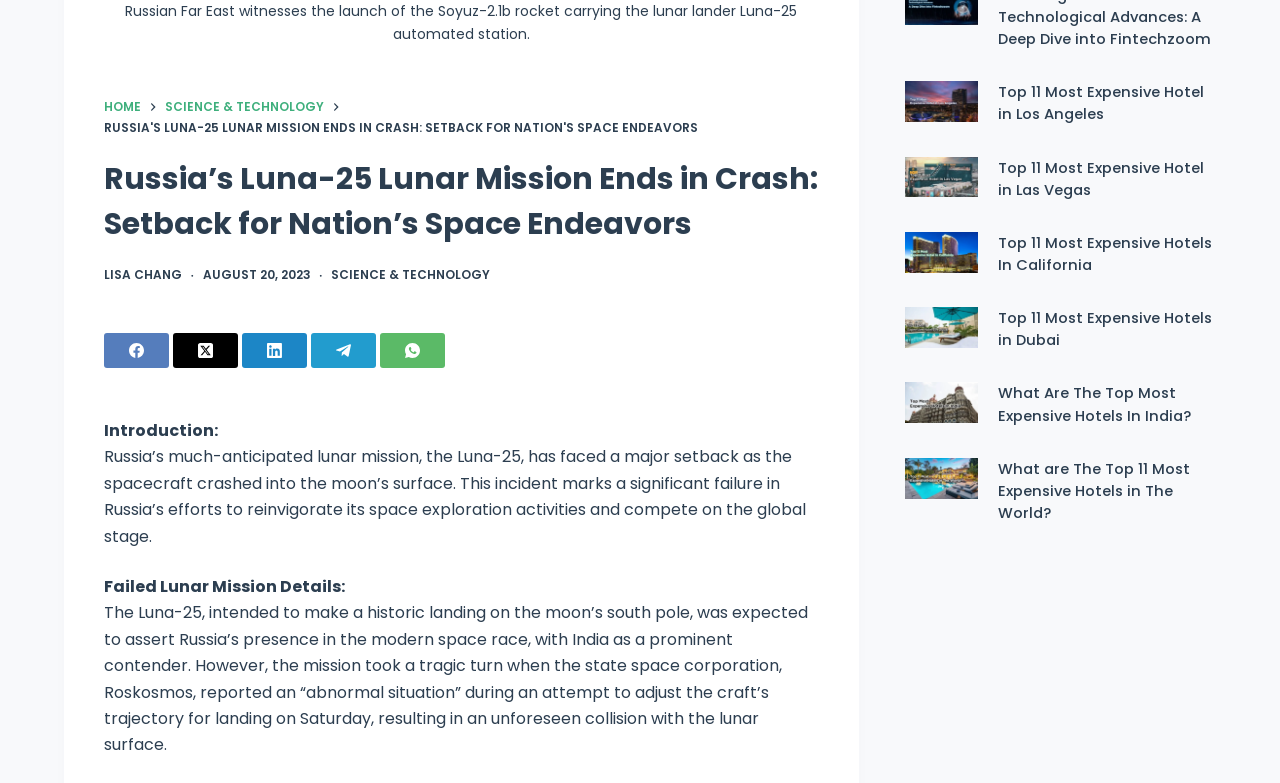Provide the bounding box coordinates for the UI element that is described by this text: "alt="Most Expensive Hotels in Dubai"". The coordinates should be in the form of four float numbers between 0 and 1: [left, top, right, bottom].

[0.707, 0.412, 0.764, 0.441]